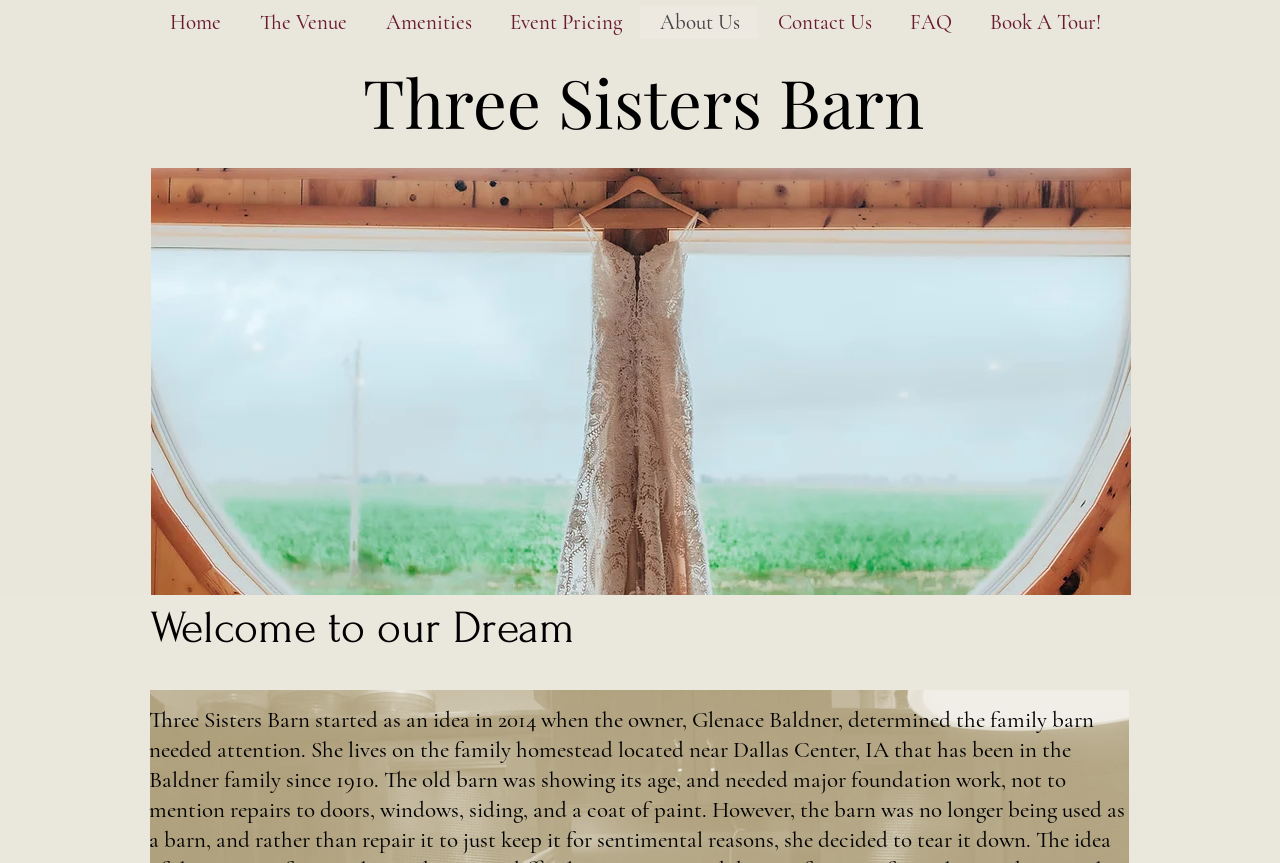Please answer the following question using a single word or phrase: 
What is the photographer's name for the current slide?

Bailey Wilmes Photography